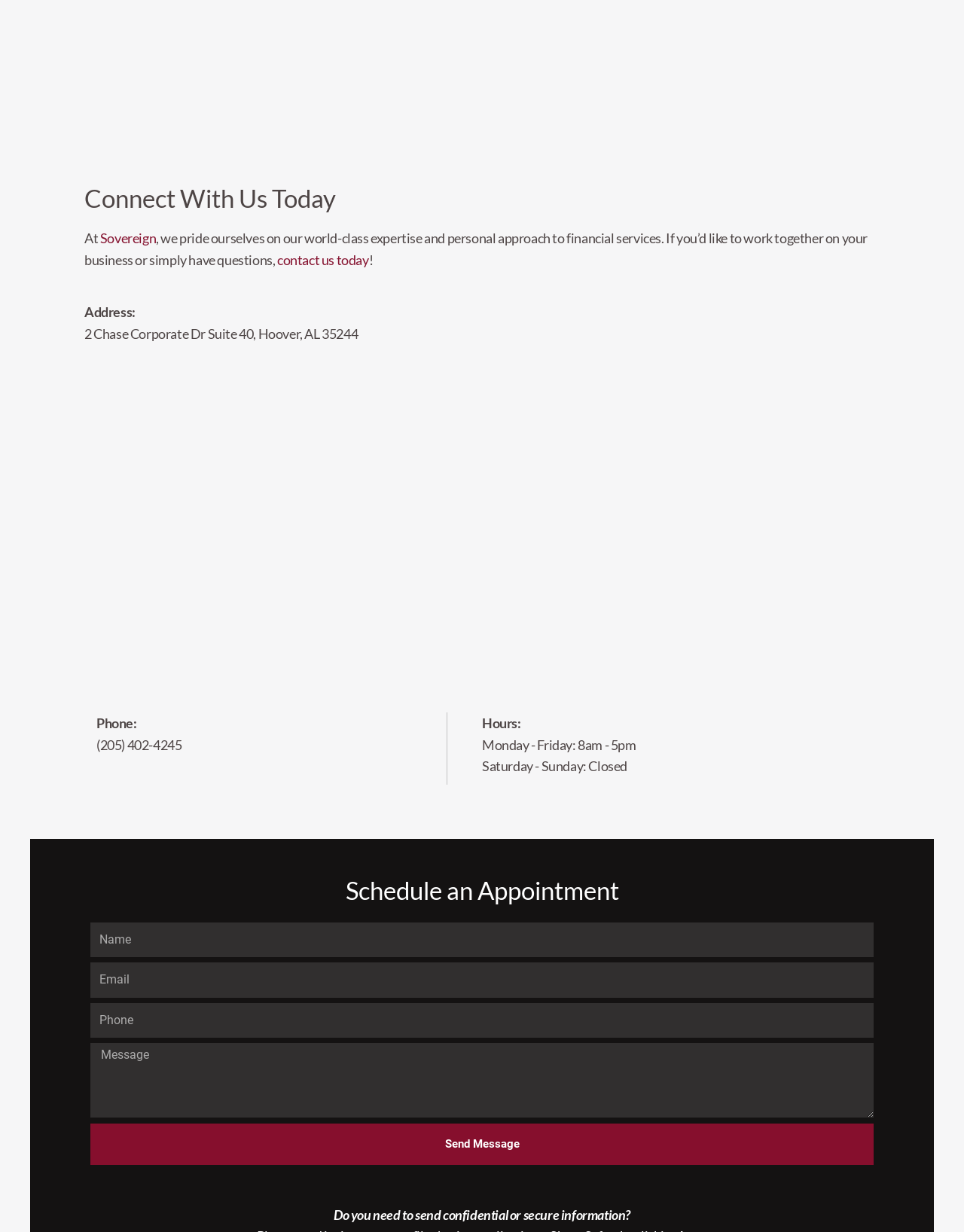Locate the bounding box coordinates of the area that needs to be clicked to fulfill the following instruction: "View the 'Sovereign CPA map'". The coordinates should be in the format of four float numbers between 0 and 1, namely [left, top, right, bottom].

[0.1, 0.292, 0.9, 0.533]